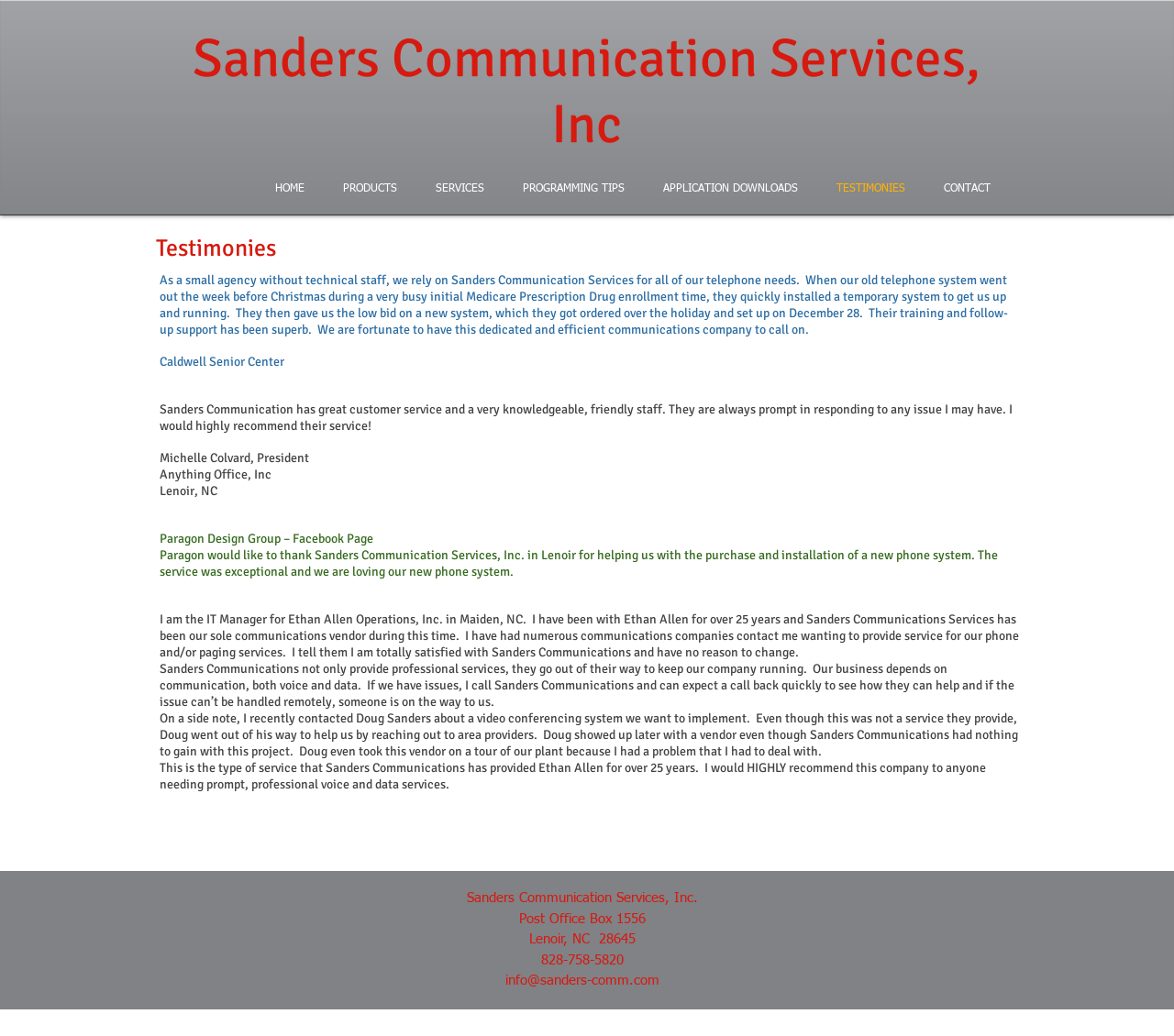Please look at the image and answer the question with a detailed explanation: What is the company name mentioned in the testimonies?

I found the company name 'Sanders Communication Services, Inc.' mentioned in the testimonies section of the webpage, which is indicated by the heading 'Testimonies' and the multiple StaticText elements containing customer reviews and feedback about the company.